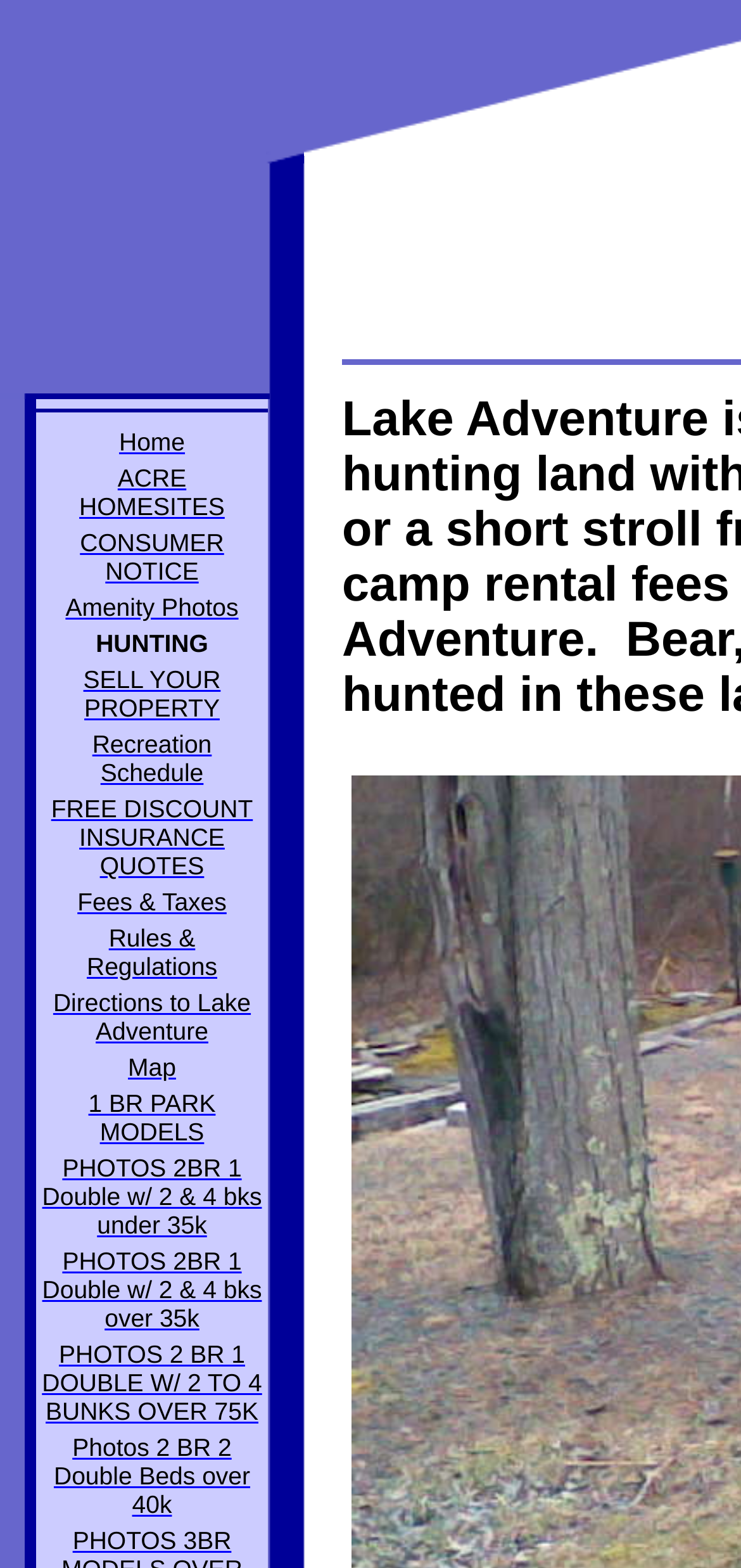Answer the question with a single word or phrase: 
How many rows are there in the grid?

21